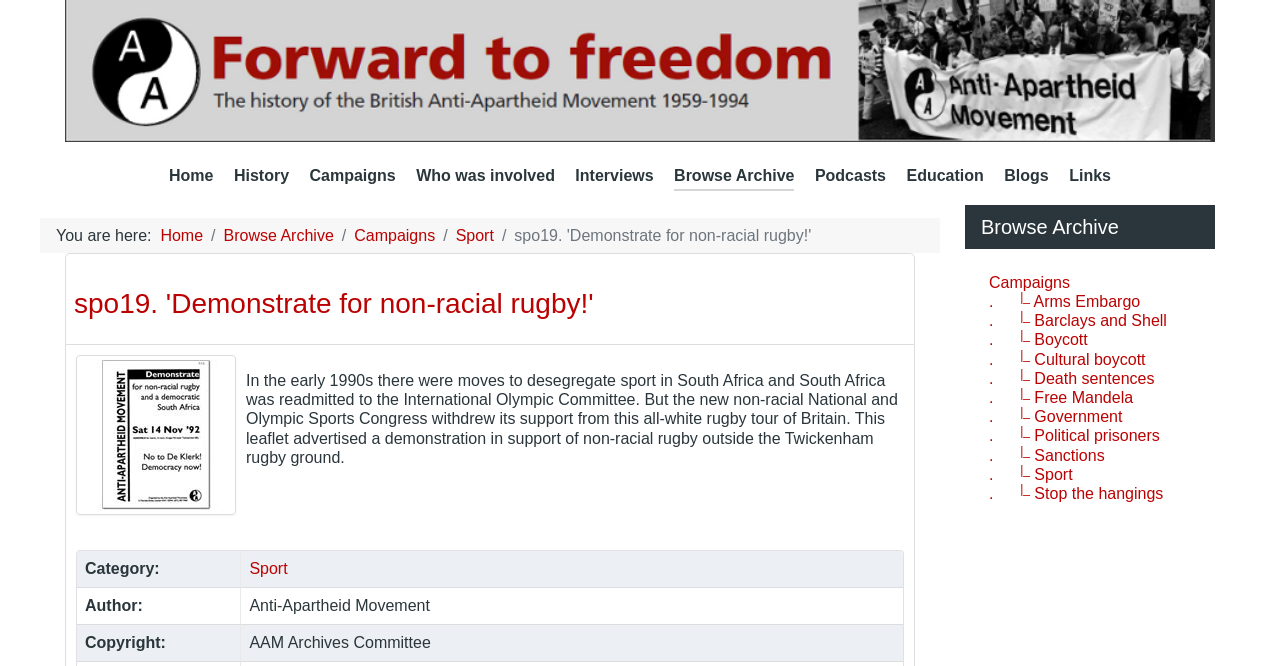What is the name of the rugby tour?
Please look at the screenshot and answer using one word or phrase.

all-white rugby tour